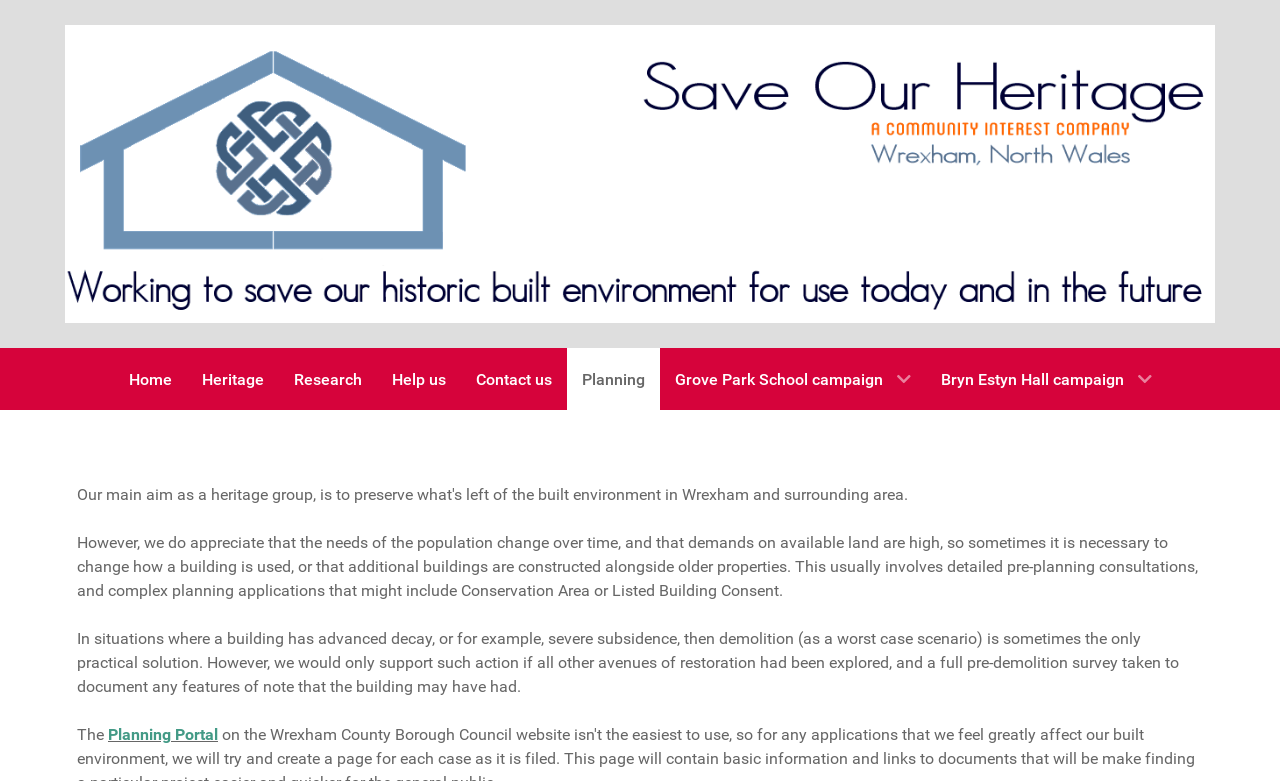What is the name of the campaign with a building icon?
Please provide a single word or phrase answer based on the image.

Grove Park School campaign